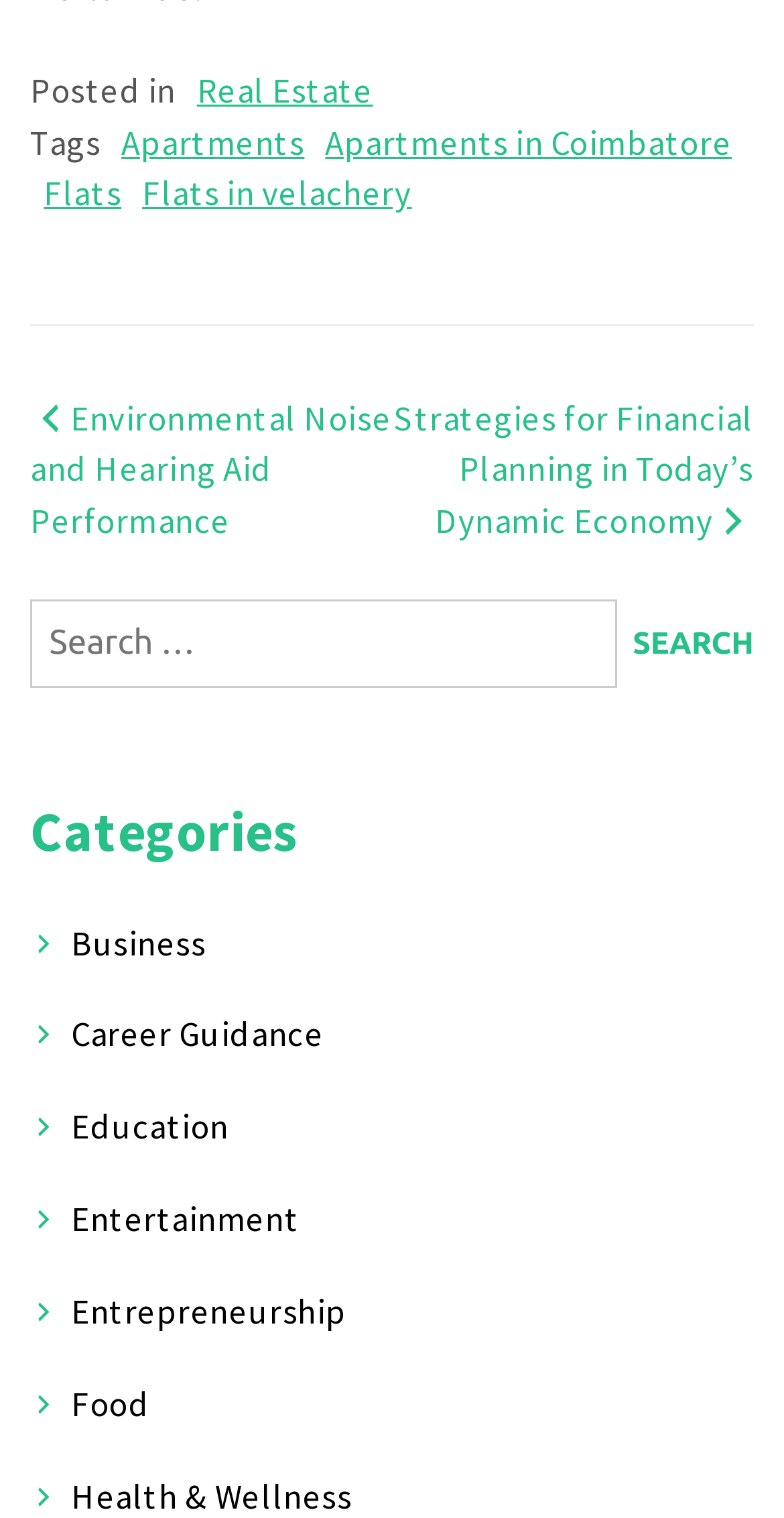Provide a short answer using a single word or phrase for the following question: 
What is the first category listed?

Business